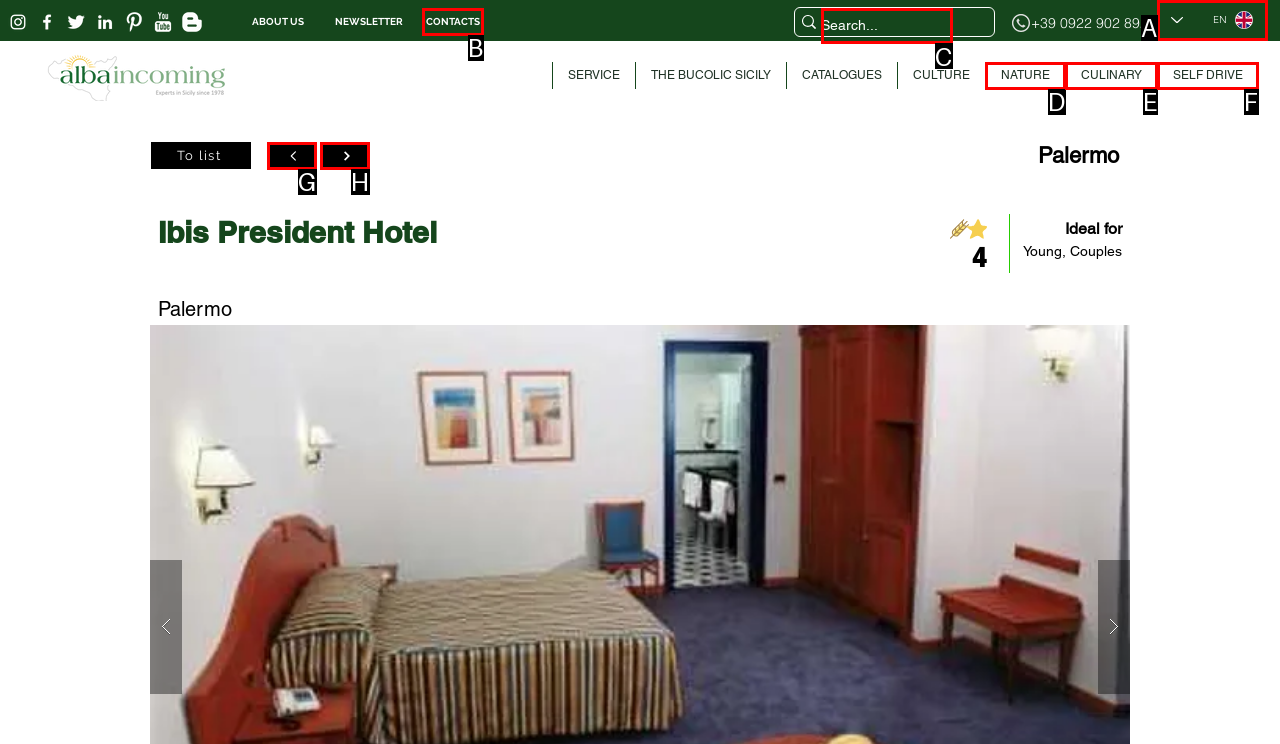Which HTML element among the options matches this description: SELF DRIVE? Answer with the letter representing your choice.

F